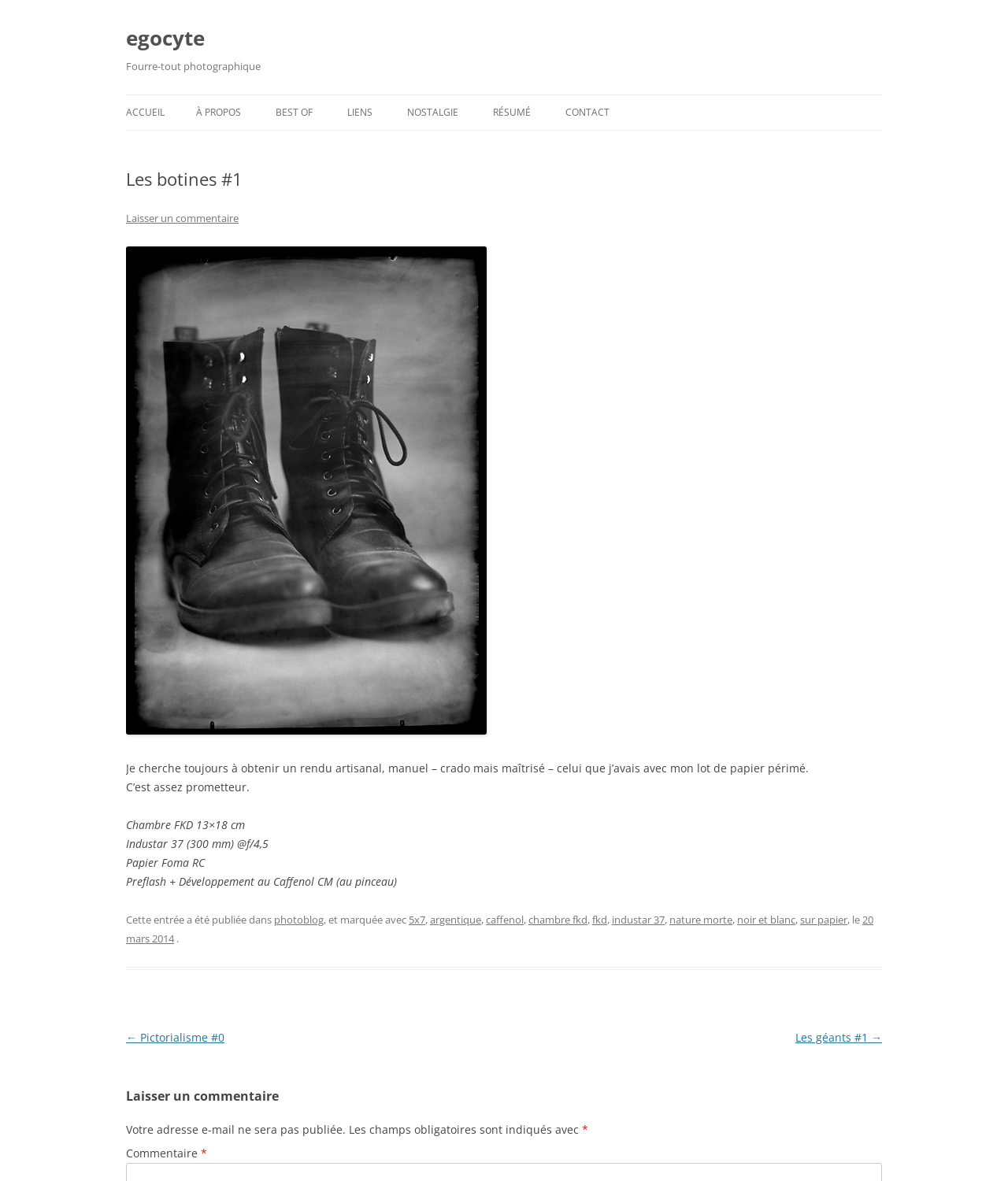Predict the bounding box coordinates of the UI element that matches this description: "Corkboards and Coffee Houses". The coordinates should be in the format [left, top, right, bottom] with each value between 0 and 1.

None